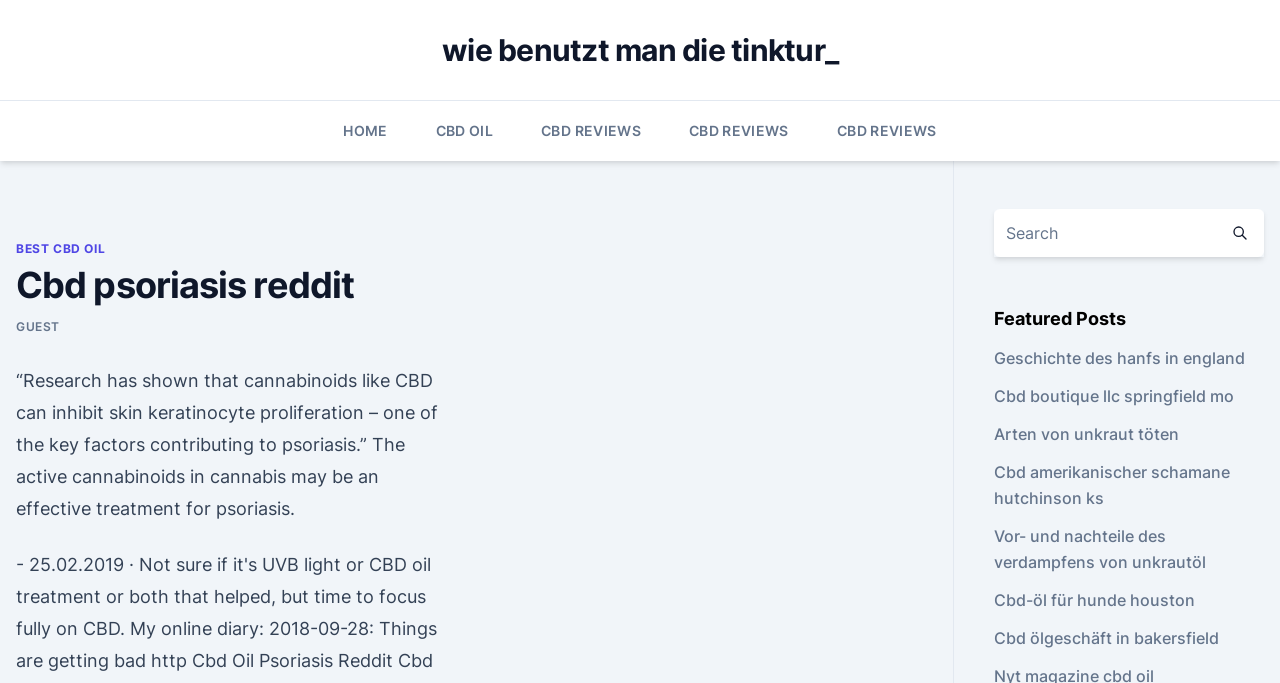Pinpoint the bounding box coordinates of the clickable area needed to execute the instruction: "Click on the 'HOME' link". The coordinates should be specified as four float numbers between 0 and 1, i.e., [left, top, right, bottom].

[0.268, 0.148, 0.303, 0.236]